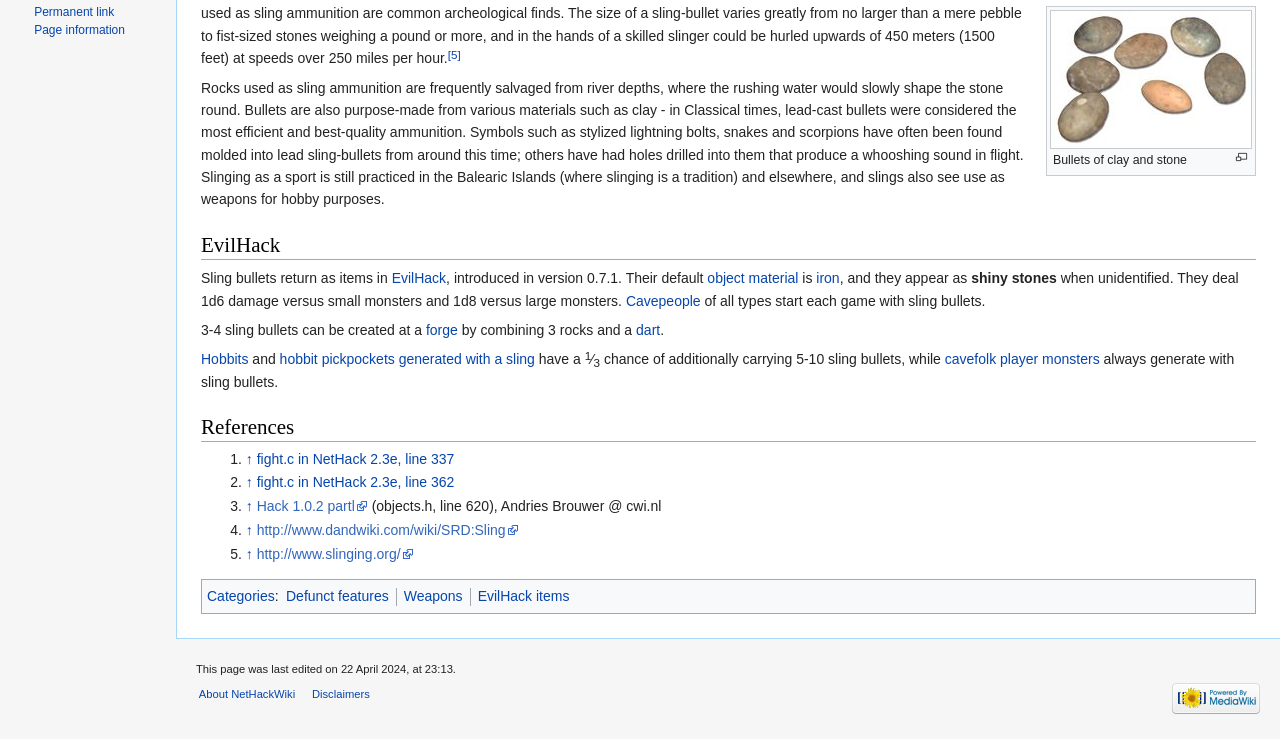Determine the bounding box coordinates (top-left x, top-left y, bottom-right x, bottom-right y) of the UI element described in the following text: alt="Powered by MediaWiki"

[0.916, 0.935, 0.984, 0.952]